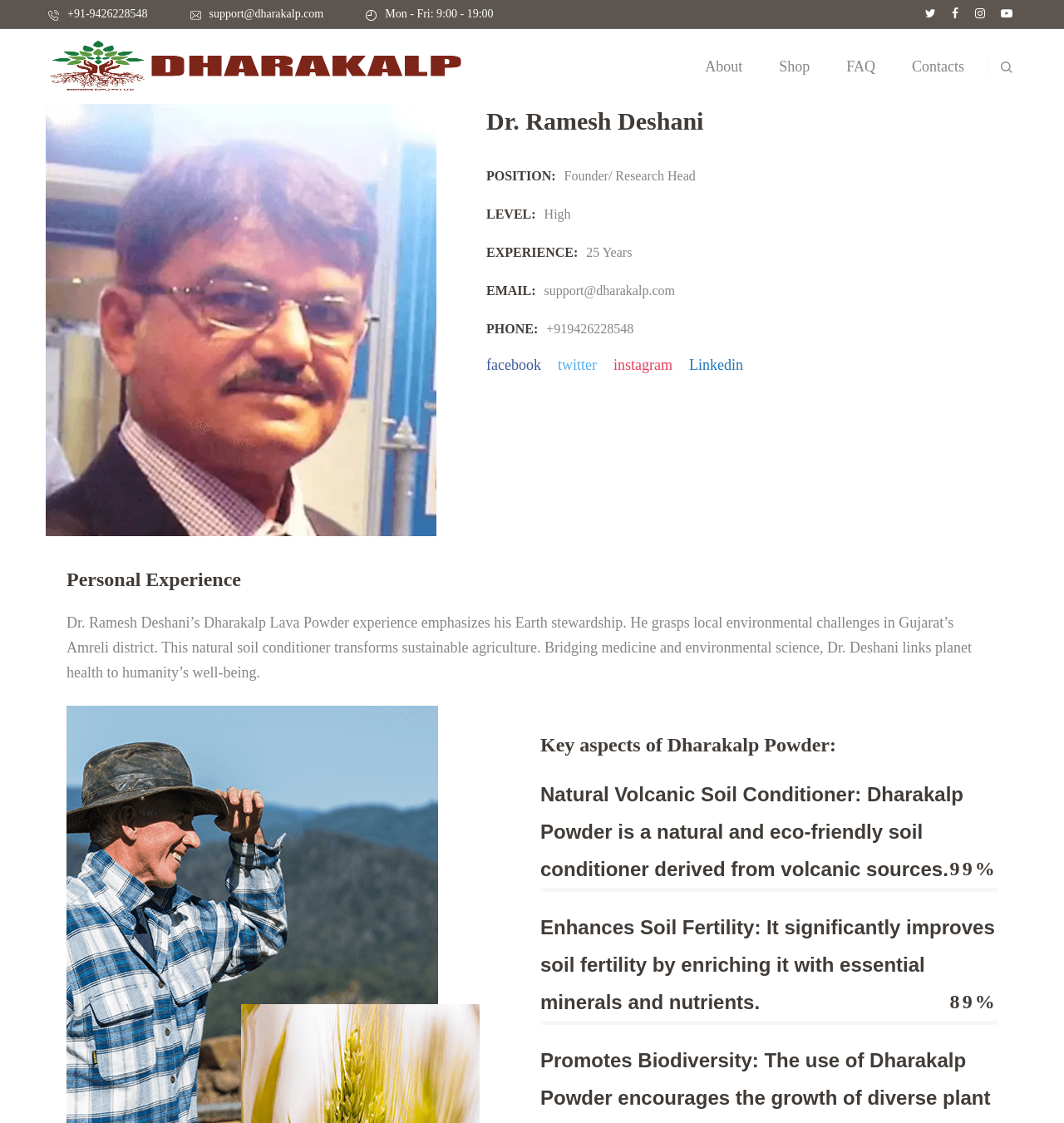Identify the bounding box for the UI element described as: "facebook". The coordinates should be four float numbers between 0 and 1, i.e., [left, top, right, bottom].

[0.457, 0.318, 0.509, 0.332]